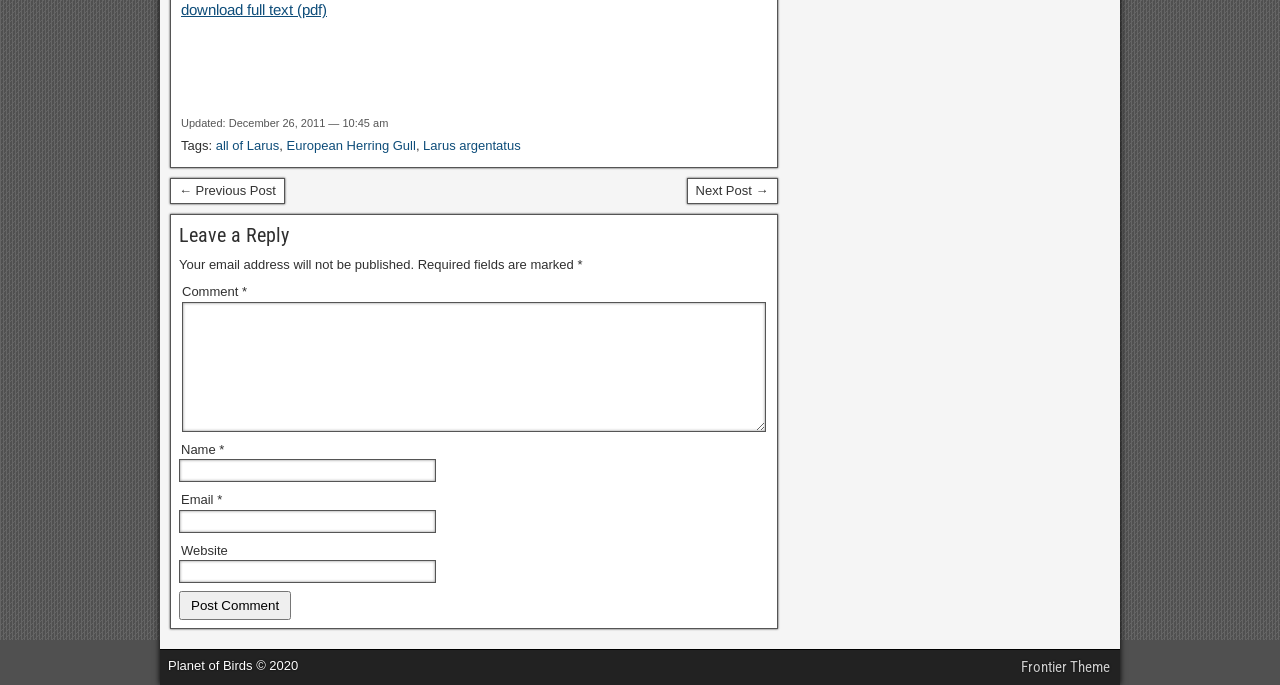Determine the bounding box of the UI element mentioned here: "parent_node: Name * name="author"". The coordinates must be in the format [left, top, right, bottom] with values ranging from 0 to 1.

[0.14, 0.671, 0.341, 0.704]